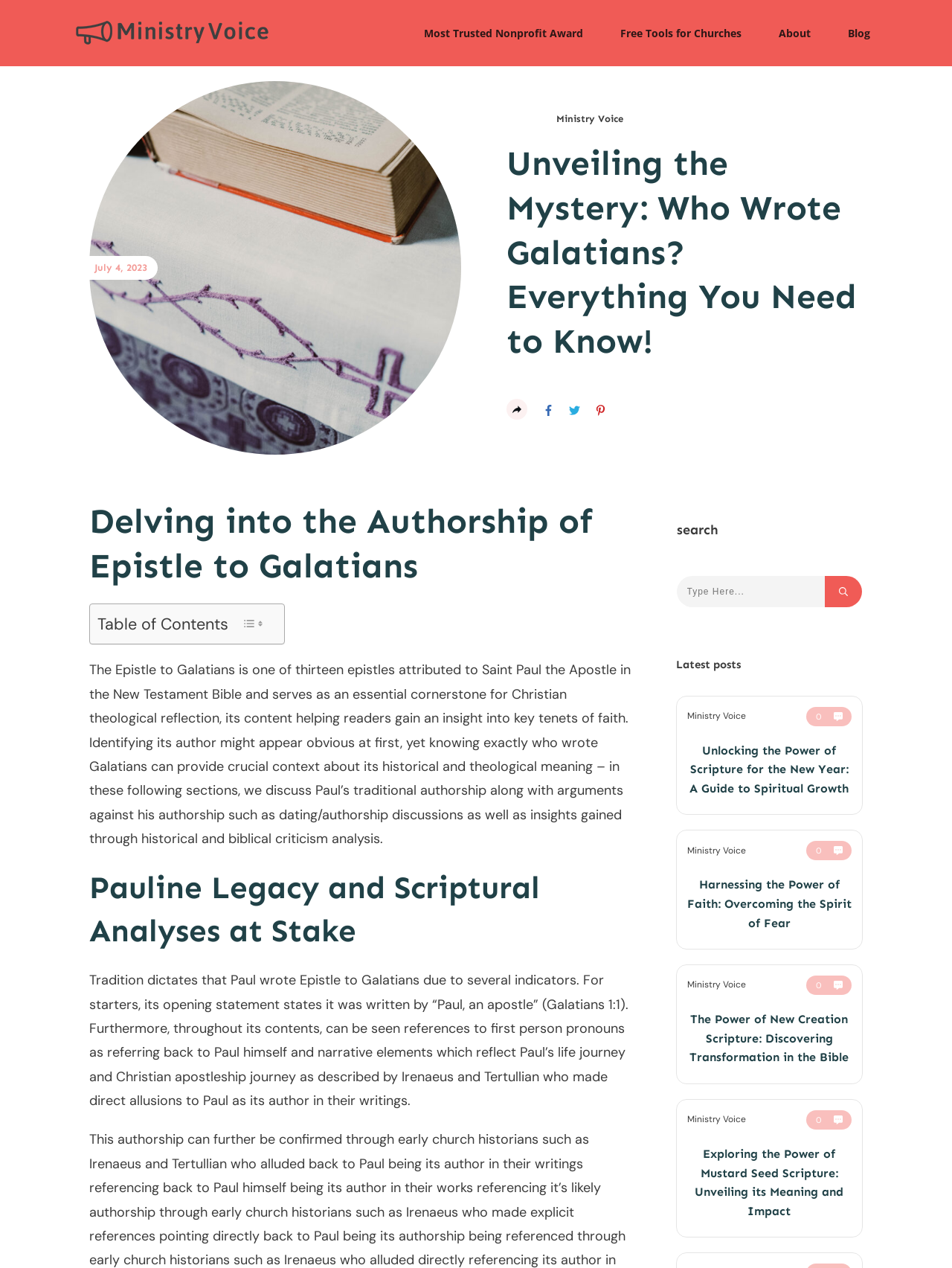Provide the bounding box coordinates for the specified HTML element described in this description: "Graduate Theses and Dissertations". The coordinates should be four float numbers ranging from 0 to 1, in the format [left, top, right, bottom].

None